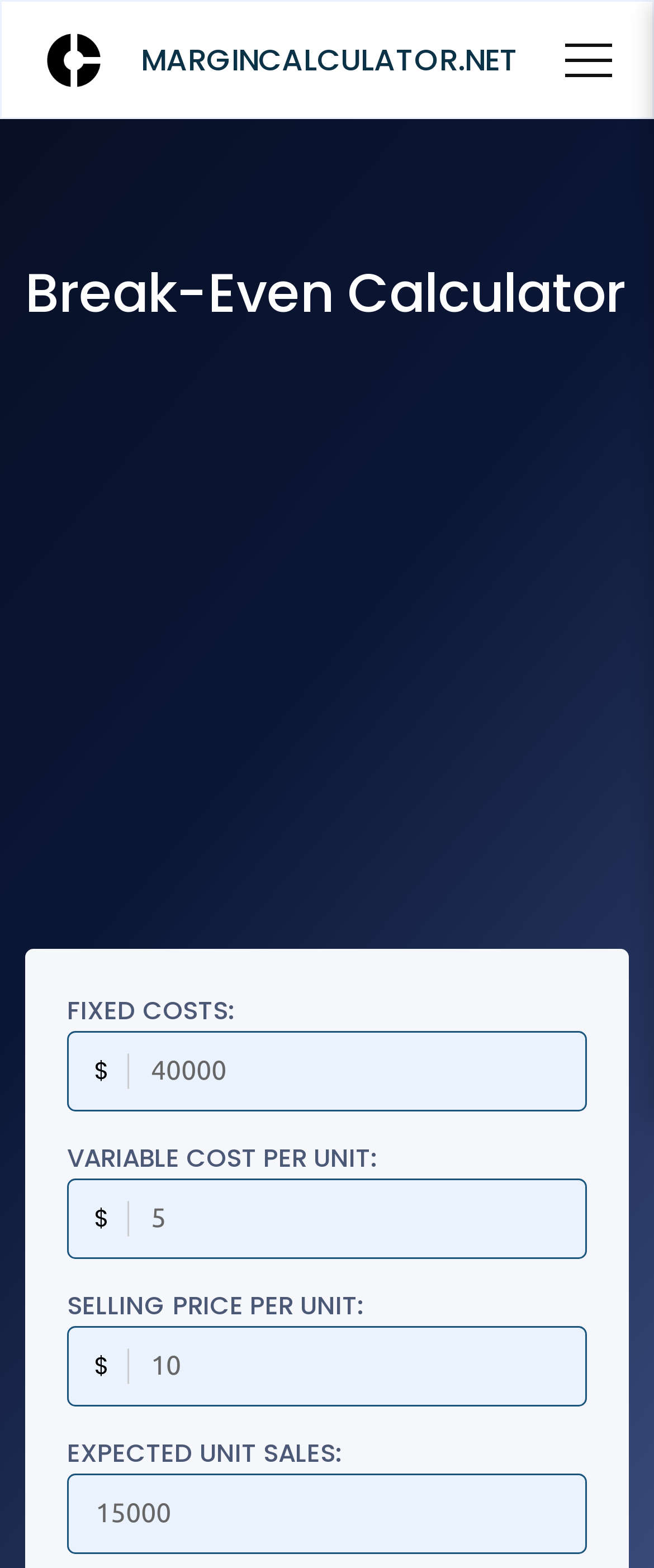Locate the bounding box coordinates of the element's region that should be clicked to carry out the following instruction: "input fixed costs". The coordinates need to be four float numbers between 0 and 1, i.e., [left, top, right, bottom].

[0.103, 0.657, 0.897, 0.708]